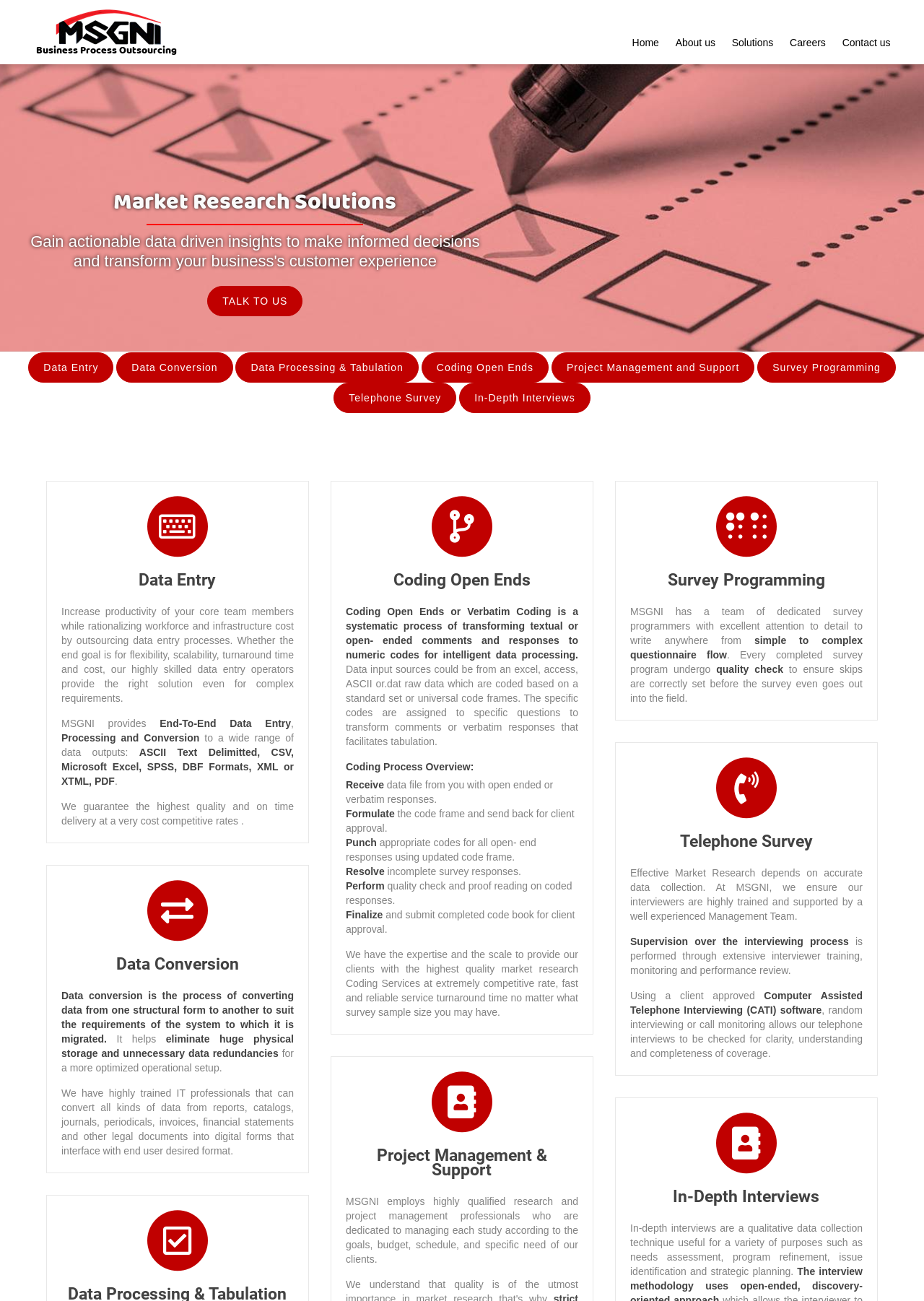Respond to the question with just a single word or phrase: 
What is the purpose of Data Conversion?

Eliminate physical storage and data redundancies